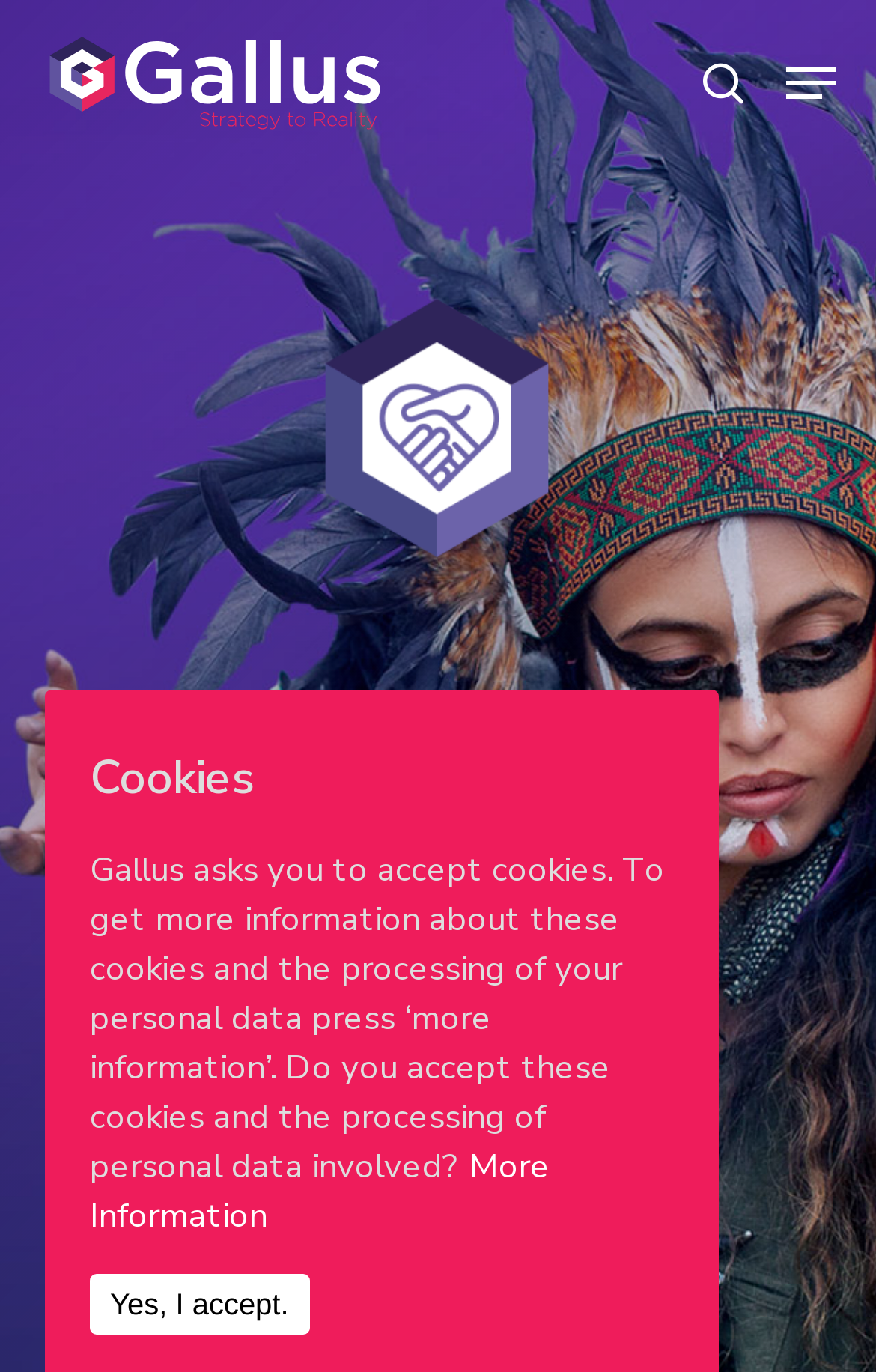Determine the bounding box for the described HTML element: "Yes, I accept.". Ensure the coordinates are four float numbers between 0 and 1 in the format [left, top, right, bottom].

[0.103, 0.929, 0.353, 0.973]